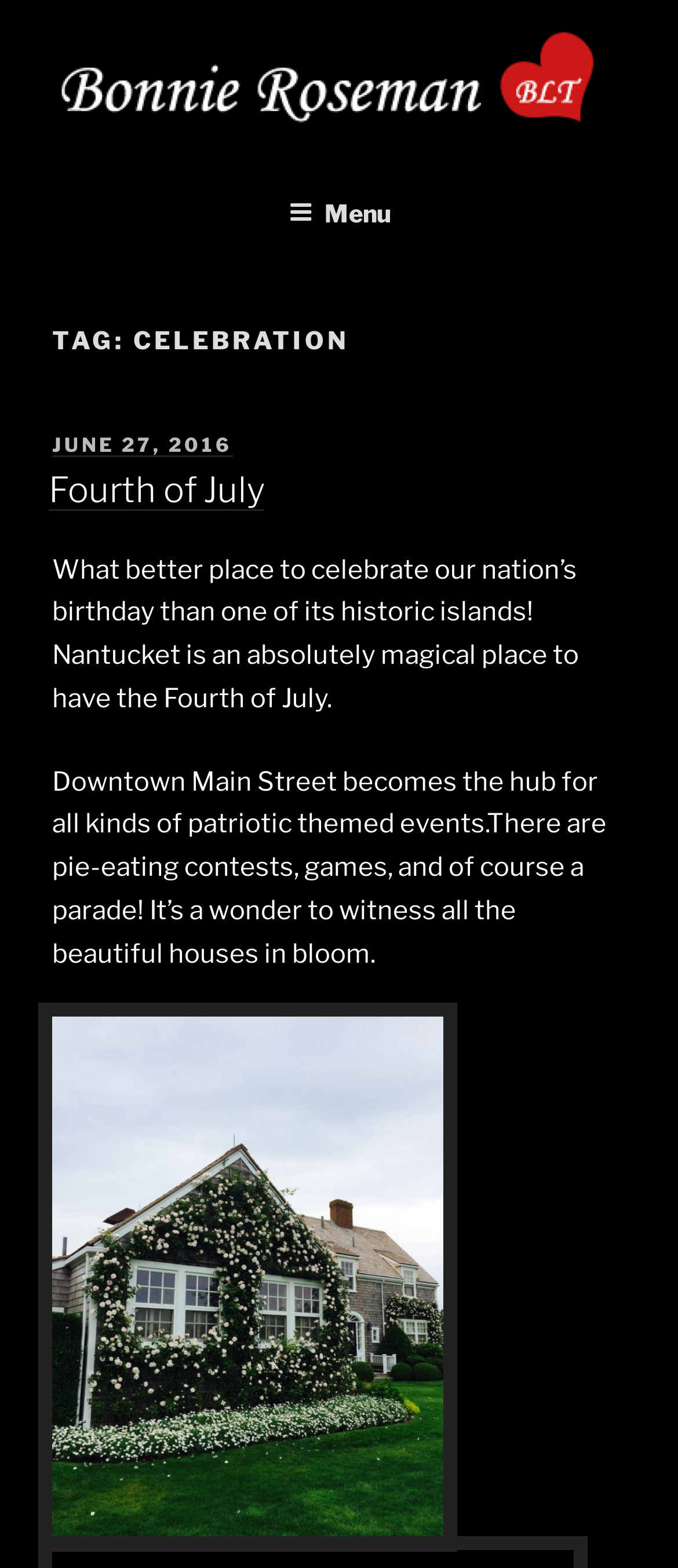What type of event is mentioned in the article?
Based on the image content, provide your answer in one word or a short phrase.

Parade